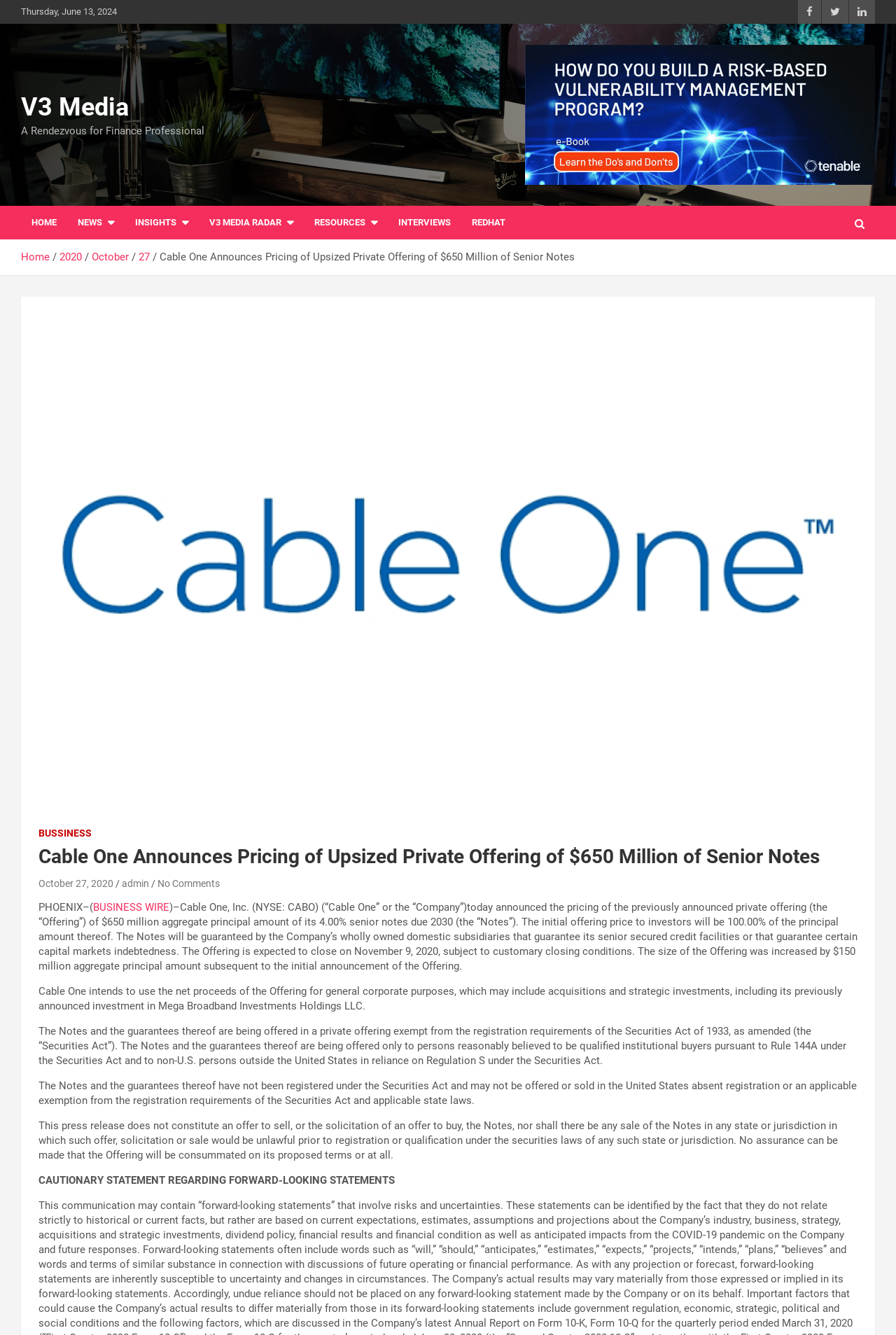What is the rating of the senior notes?
Utilize the image to construct a detailed and well-explained answer.

I found the rating of the senior notes by reading the text in the webpage, which states 'Cable One, Inc. ... today announced the pricing of the previously announced private offering (the “Offering”) of $650 million aggregate principal amount of its 4.00% senior notes due 2030'.